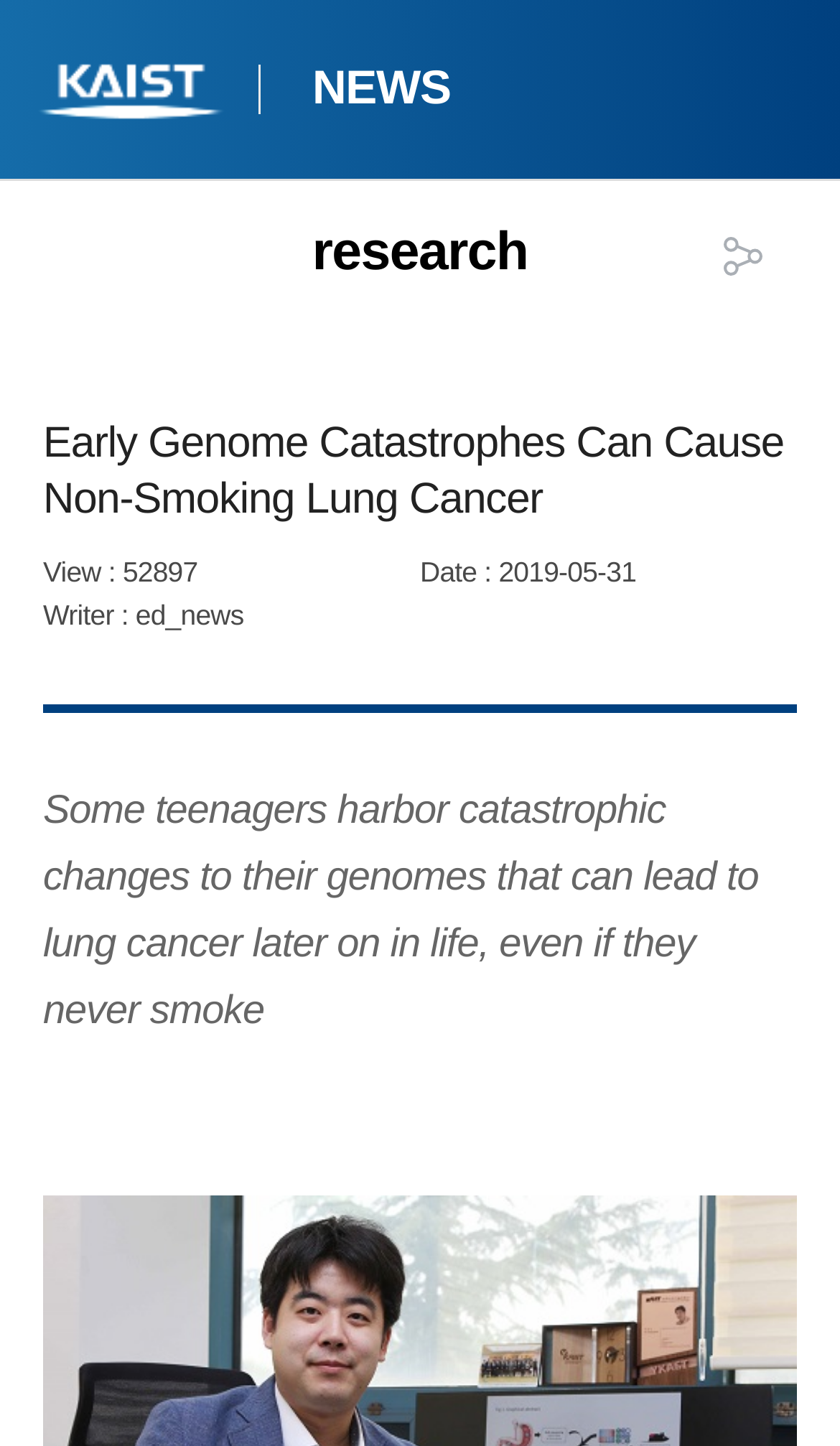Using the elements shown in the image, answer the question comprehensively: Who is the writer of the news article?

The writer of the news article can be found in the text content of the webpage, which reads 'Writer: ed_news'. This suggests that the article was written by someone with the username or ID 'ed_news'.